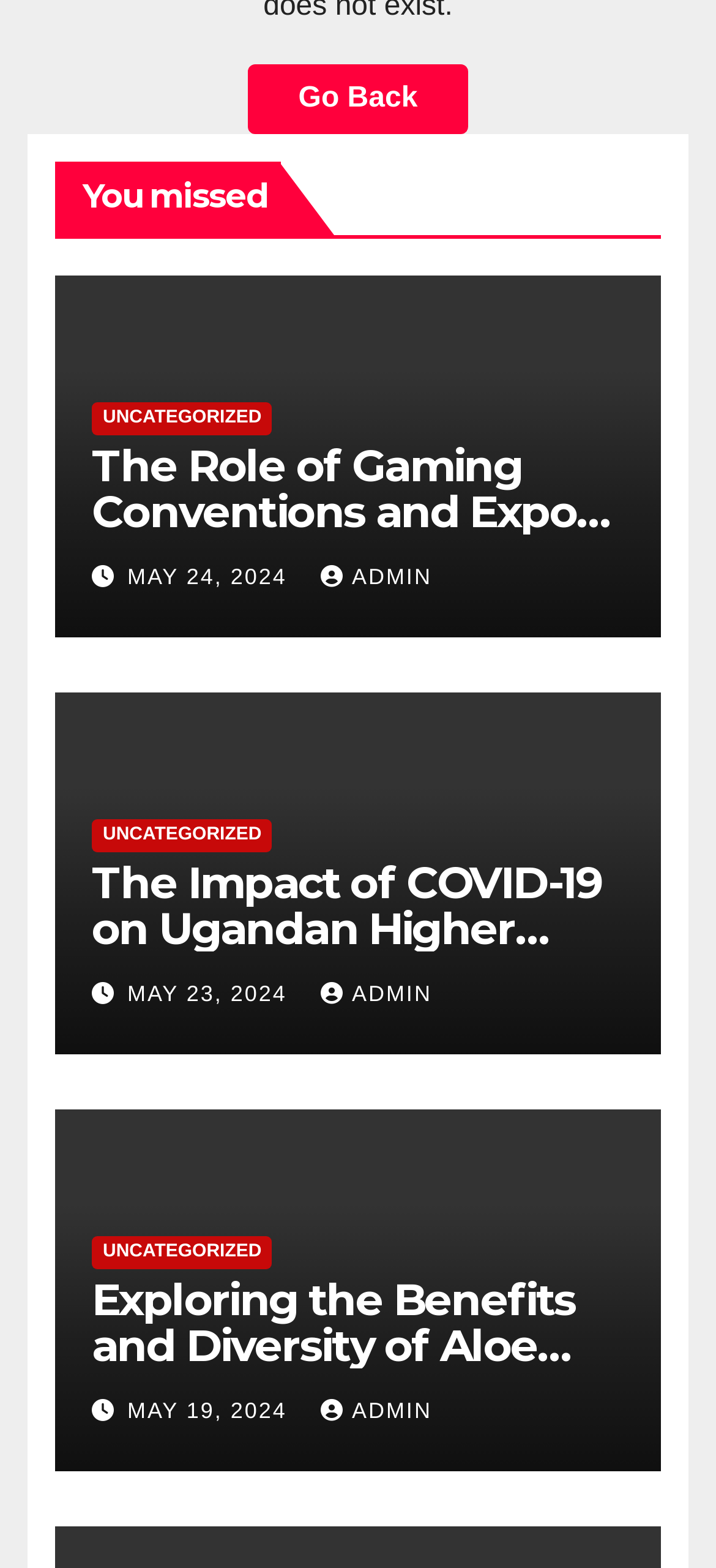Determine the bounding box coordinates of the UI element described below. Use the format (top-left x, top-left y, bottom-right x, bottom-right y) with floating point numbers between 0 and 1: admin

[0.448, 0.891, 0.603, 0.908]